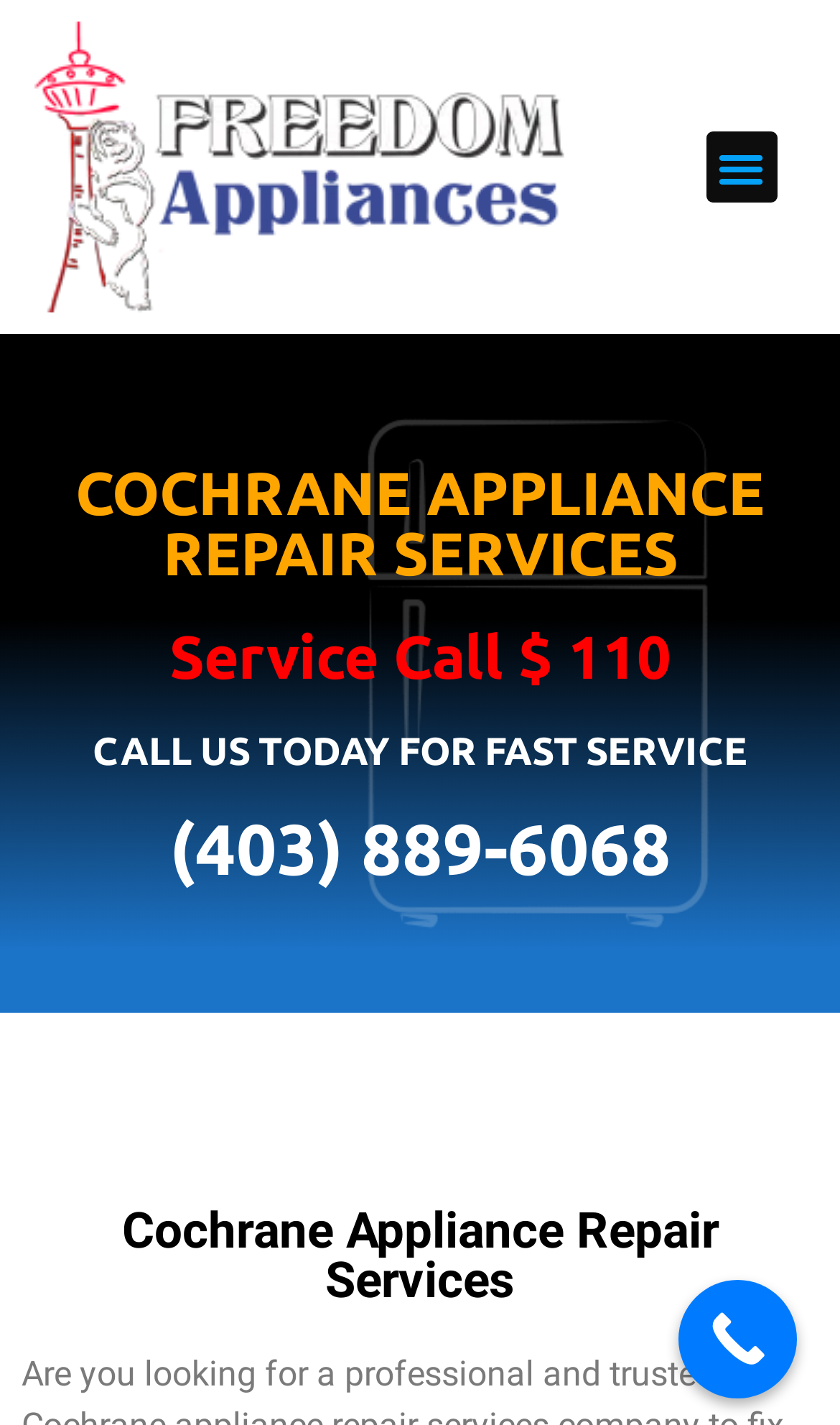Bounding box coordinates should be provided in the format (top-left x, top-left y, bottom-right x, bottom-right y) with all values between 0 and 1. Identify the bounding box for this UI element: Call Now Button

[0.808, 0.898, 0.949, 0.981]